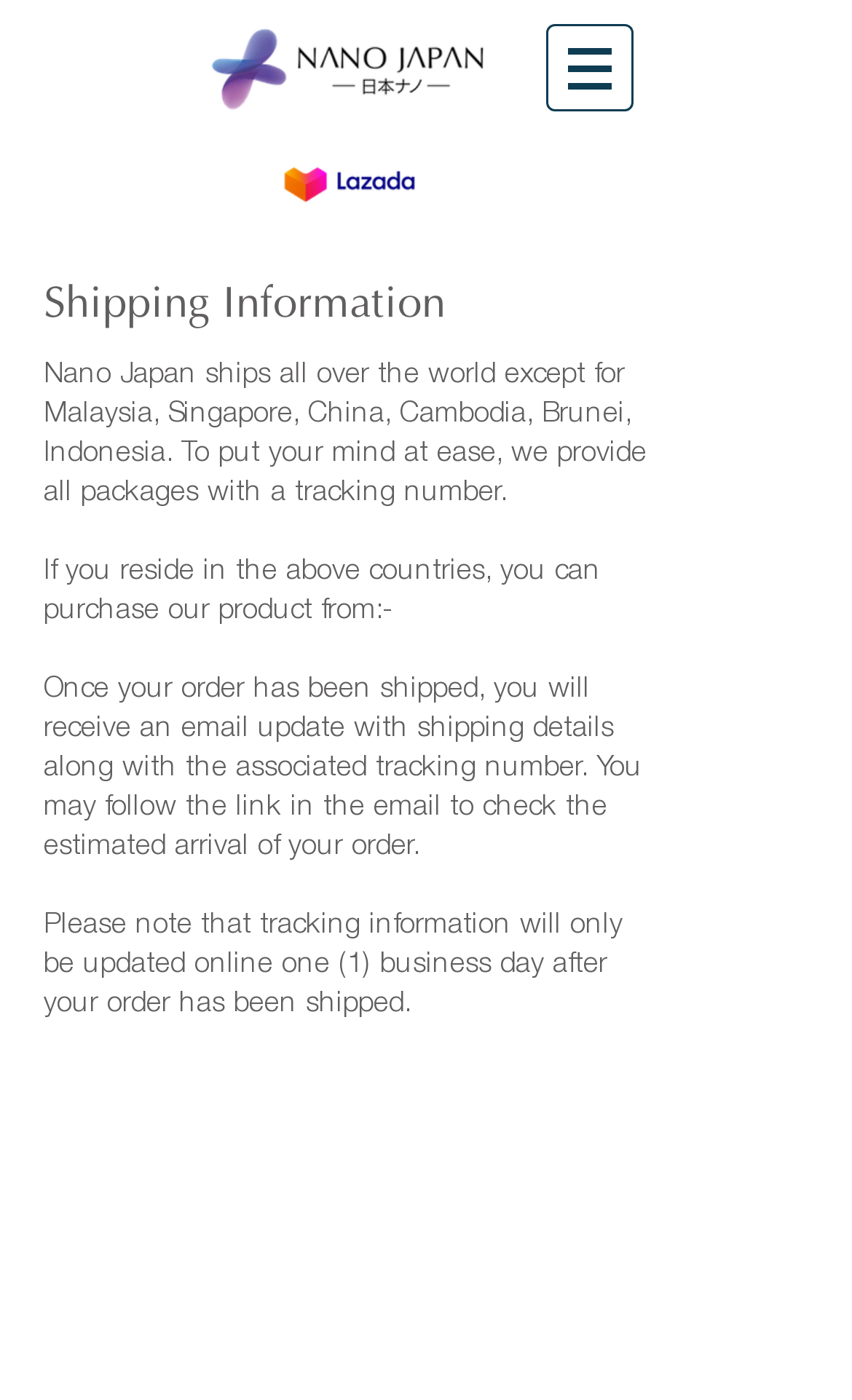Please give a succinct answer to the question in one word or phrase:
What is the company's shipping policy?

Worldwide except some countries